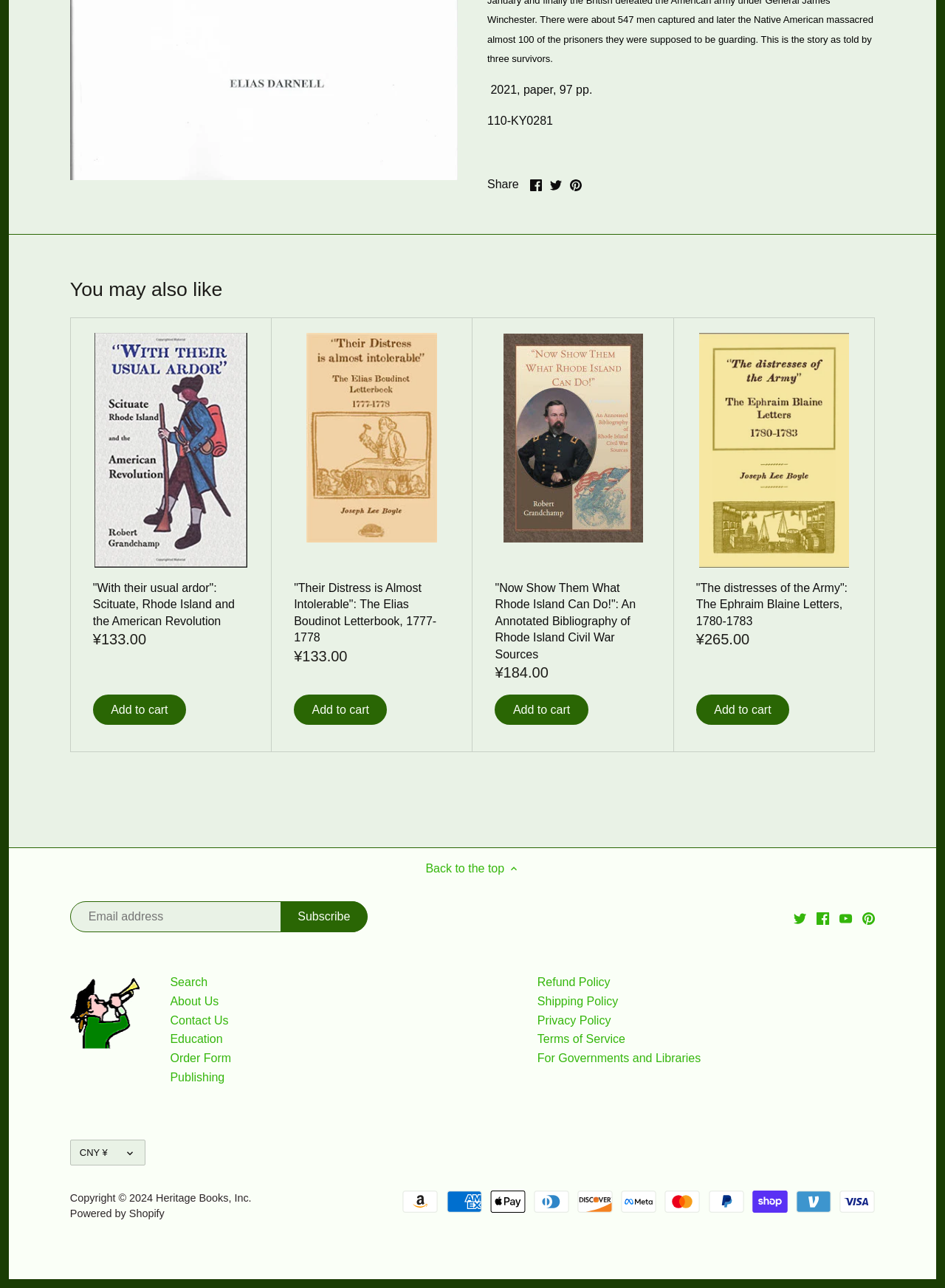For the element described, predict the bounding box coordinates as (top-left x, top-left y, bottom-right x, bottom-right y). All values should be between 0 and 1. Element description: aria-label="Email address" name="contact[email]" placeholder="Email address"

[0.075, 0.7, 0.387, 0.723]